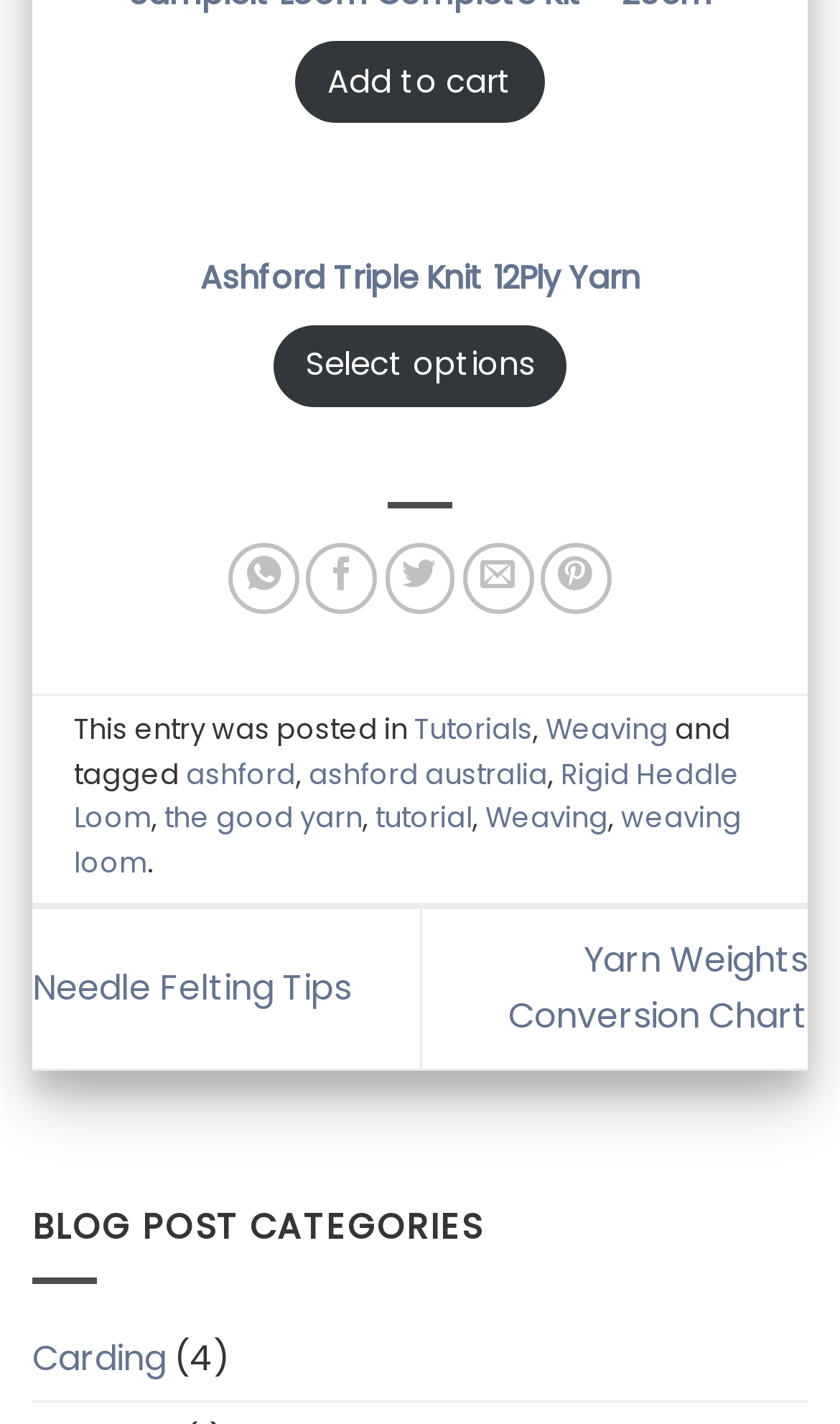What is the name of the loom kit mentioned?
Utilize the image to construct a detailed and well-explained answer.

I found the answer by looking at the link text 'Read more about “SampleIt Loom Complete Kit - 25cm”'.